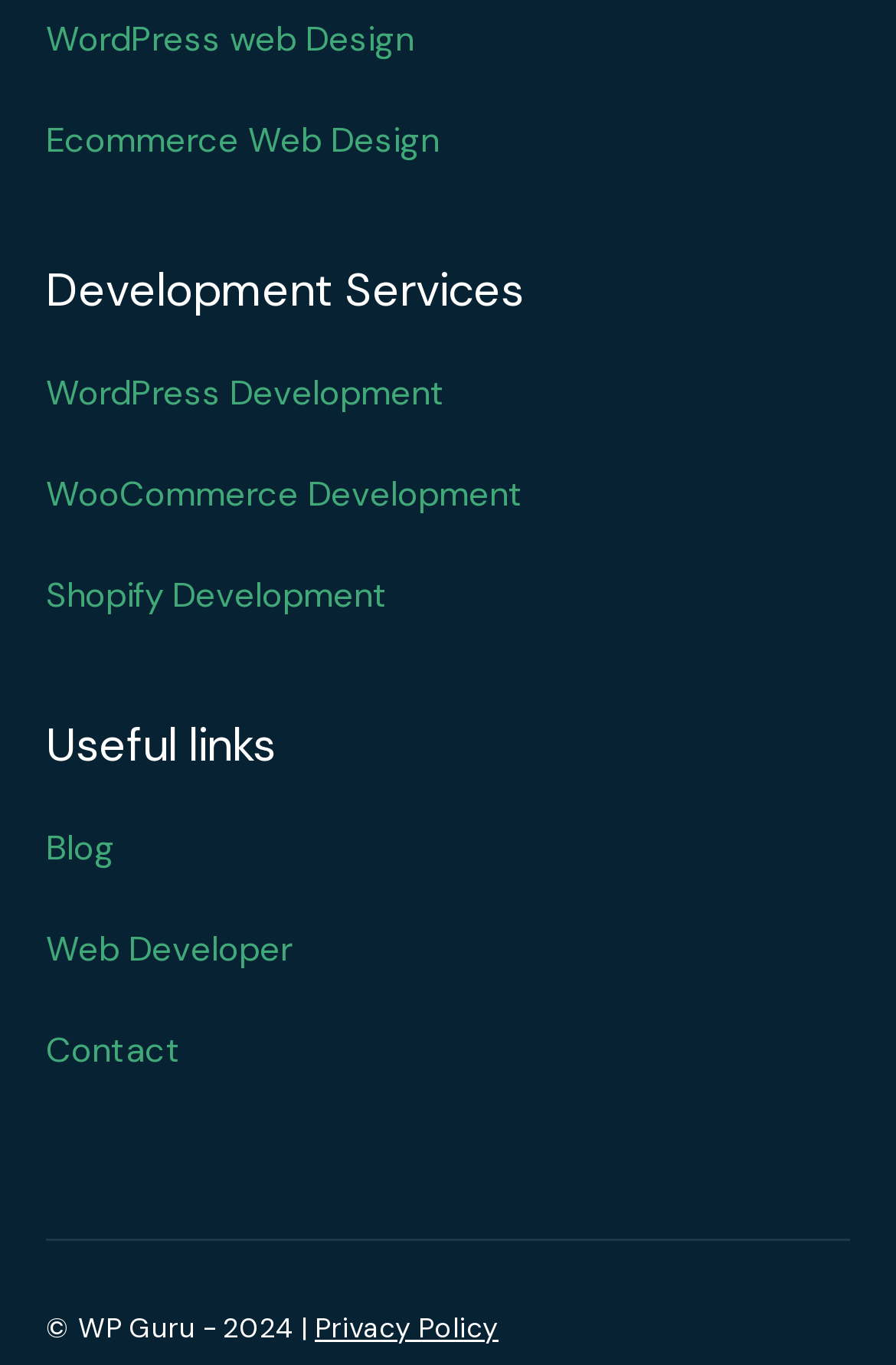Using the format (top-left x, top-left y, bottom-right x, bottom-right y), and given the element description, identify the bounding box coordinates within the screenshot: WordPress web Design

[0.051, 0.011, 0.462, 0.045]